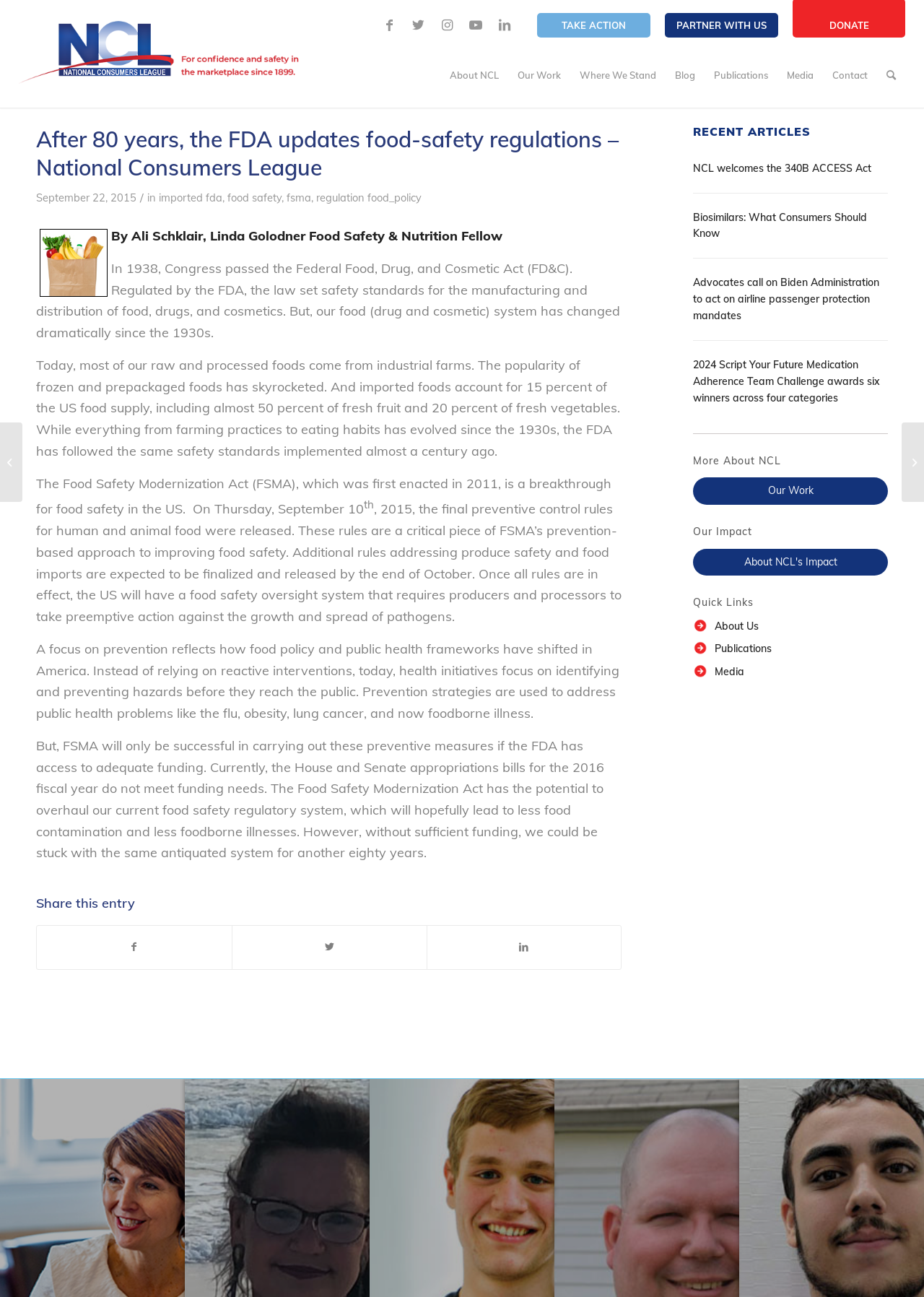What are the three social media platforms mentioned at the top of the webpage?
Look at the webpage screenshot and answer the question with a detailed explanation.

I found the answer by looking at the top-right corner of the webpage, where the social media links are displayed. The three social media platforms mentioned are Facebook, Twitter, and Instagram.